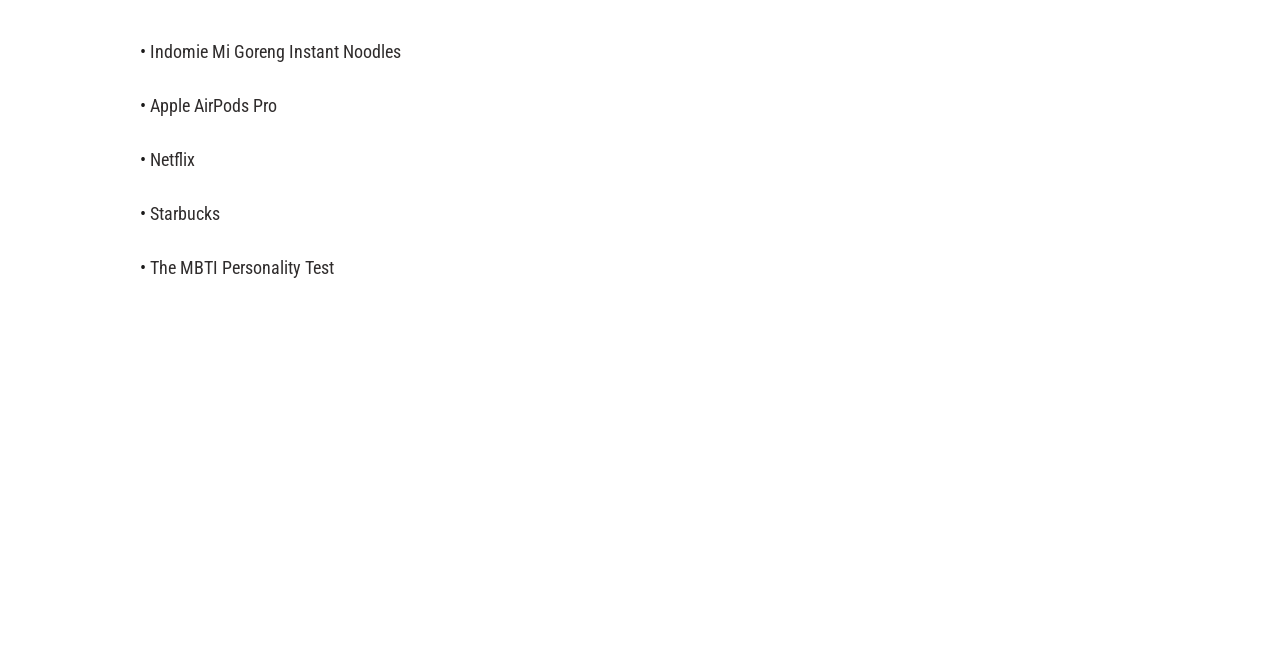Please determine the bounding box coordinates for the UI element described here. Use the format (top-left x, top-left y, bottom-right x, bottom-right y) with values bounded between 0 and 1: Apple AirPods Pro

[0.117, 0.144, 0.216, 0.176]